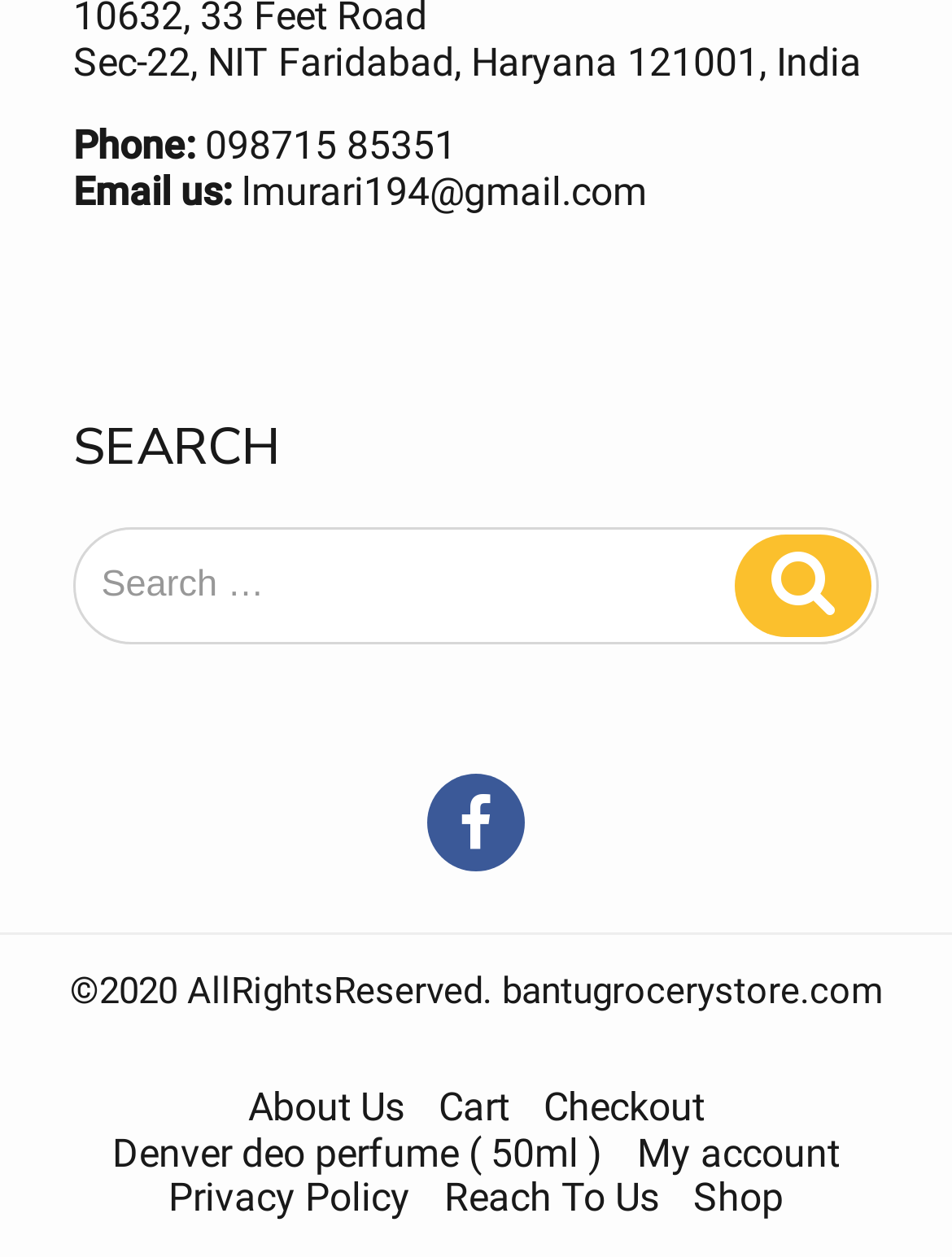Determine the bounding box coordinates of the section to be clicked to follow the instruction: "Open the Menu". The coordinates should be given as four float numbers between 0 and 1, formatted as [left, top, right, bottom].

None